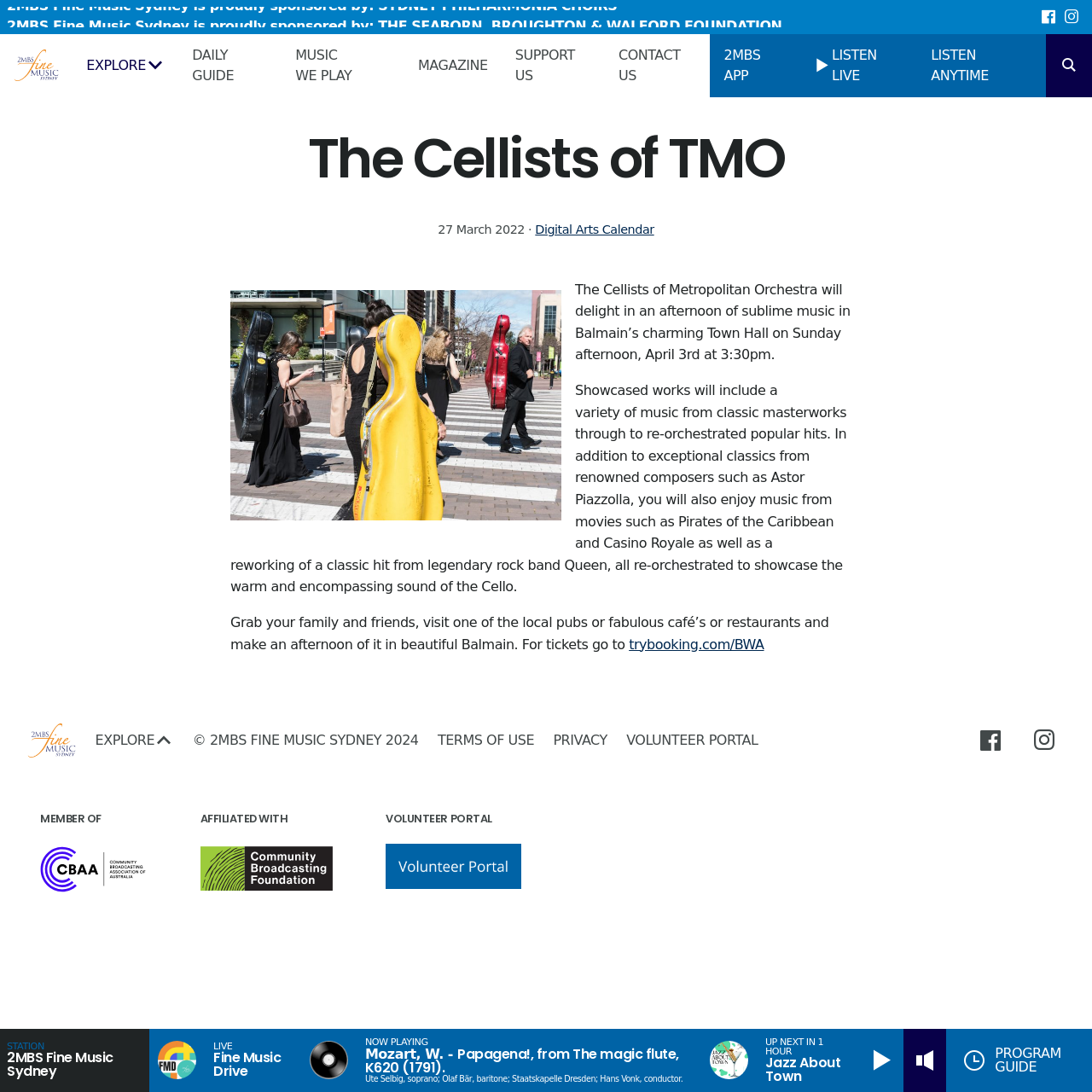What is the name of the event happening on April 3rd?
Give a single word or phrase as your answer by examining the image.

The Cellists of TMO